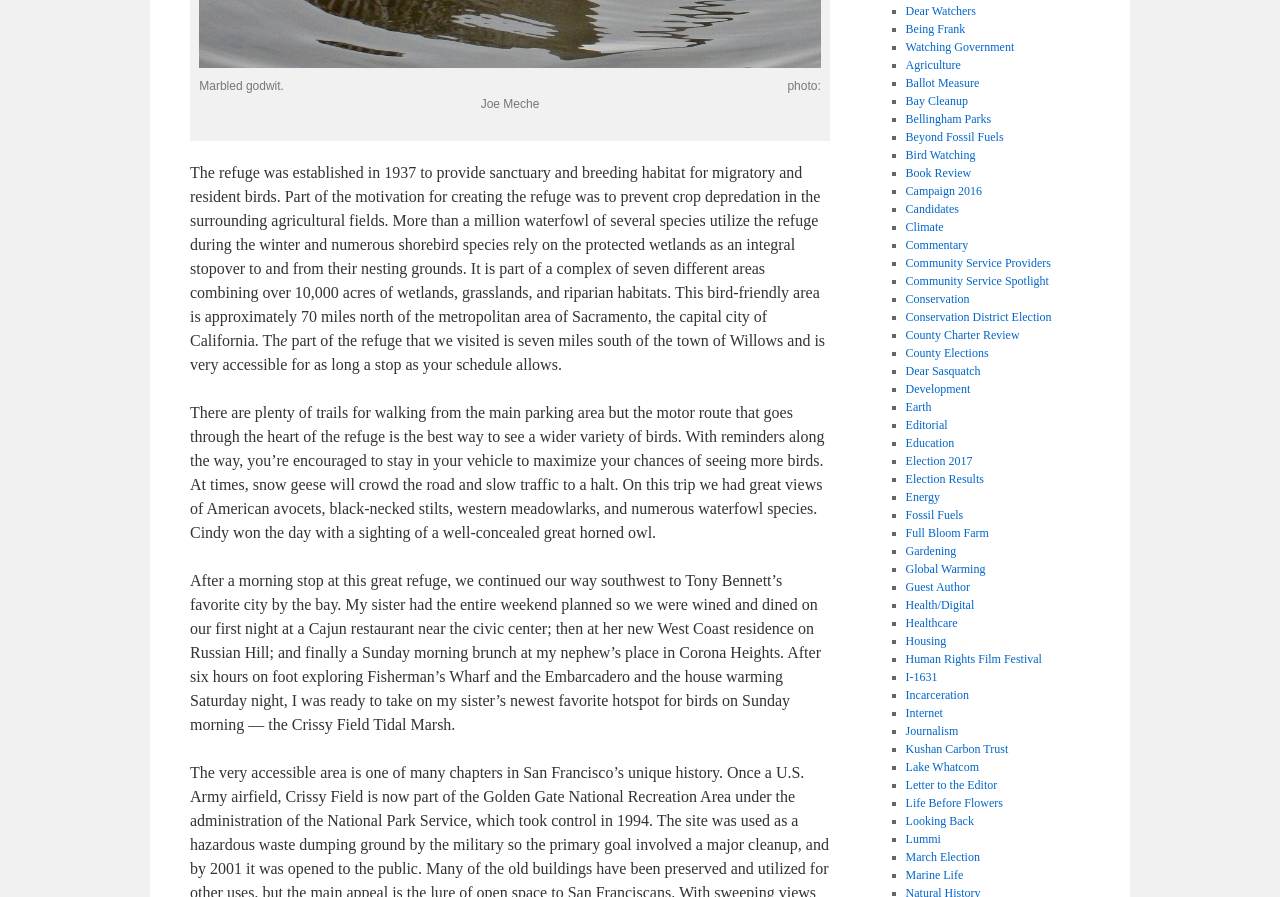Determine the bounding box coordinates for the element that should be clicked to follow this instruction: "Click the link to read about Marbled godwit". The coordinates should be given as four float numbers between 0 and 1, in the format [left, top, right, bottom].

[0.152, 0.06, 0.645, 0.079]